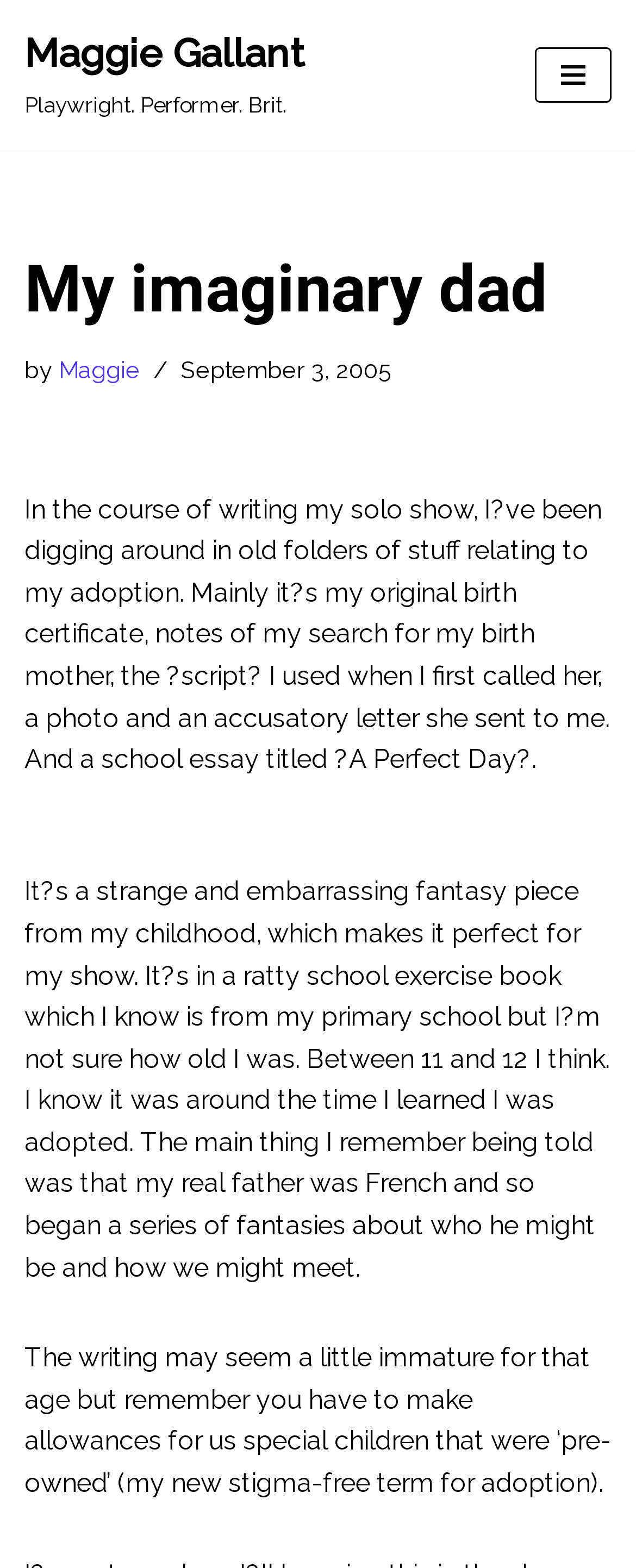Answer the question using only a single word or phrase: 
What is the age range when Maggie learned she was adopted?

Between 11 and 12